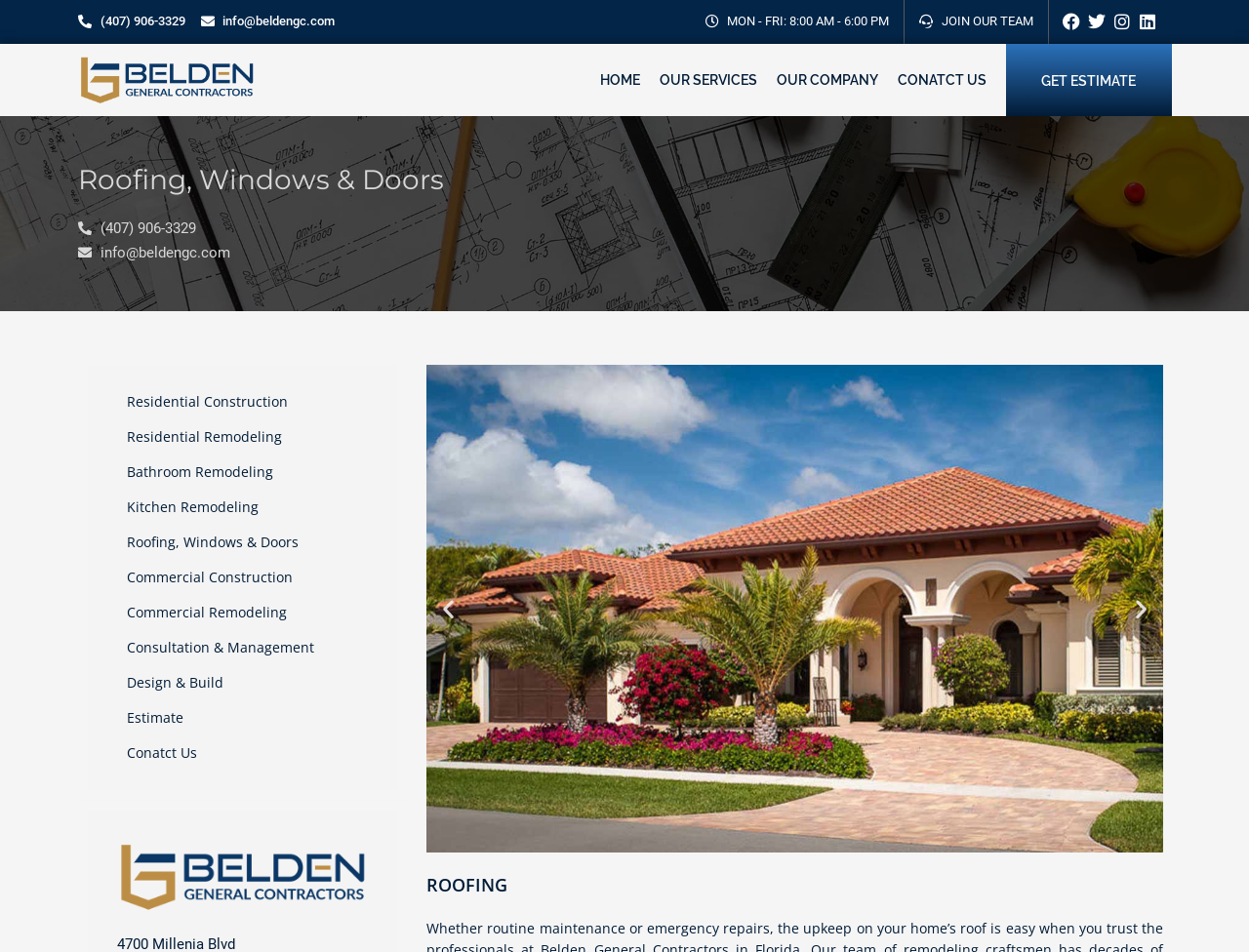Identify the bounding box coordinates of the region I need to click to complete this instruction: "View the company's Facebook page".

[0.851, 0.014, 0.865, 0.032]